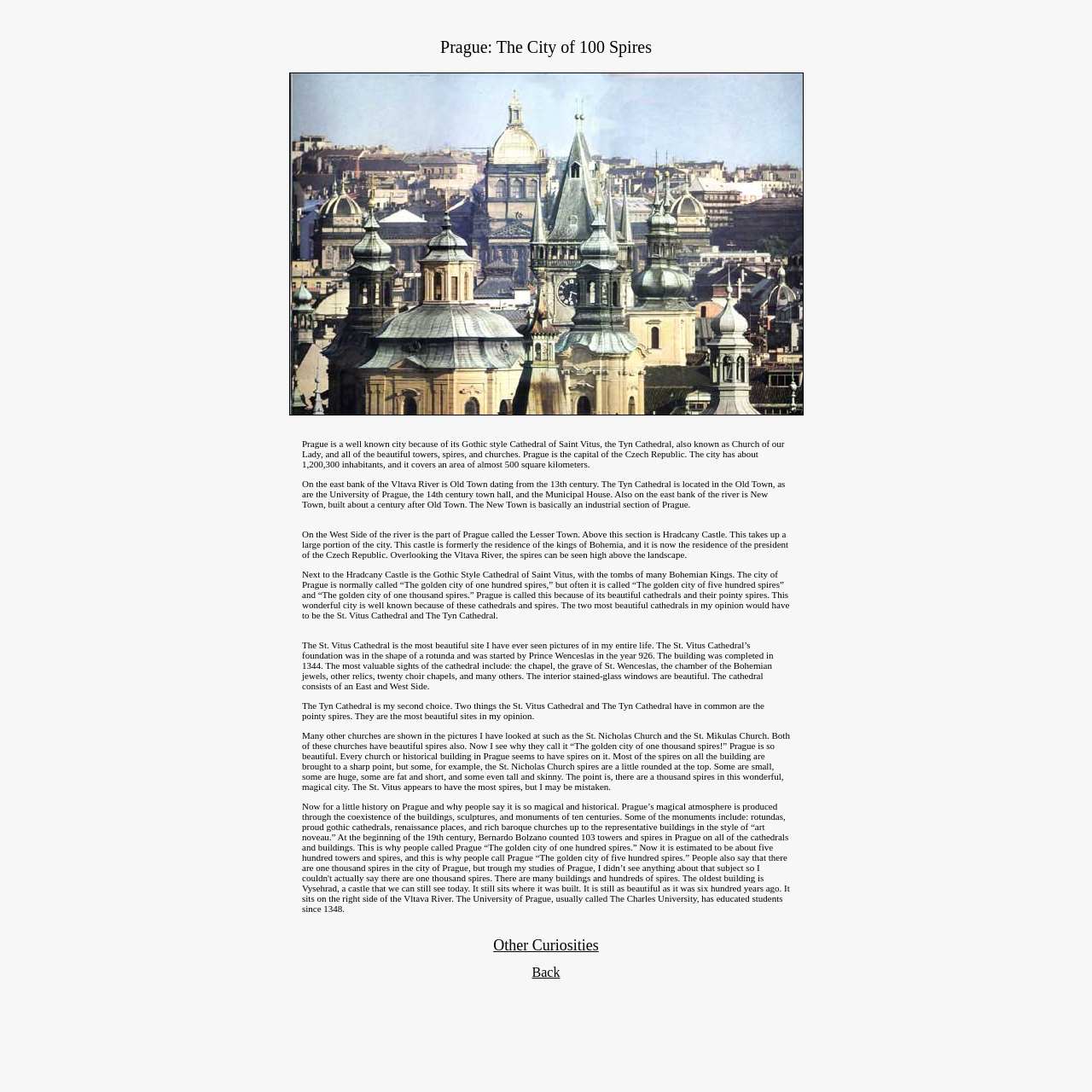Given the webpage screenshot and the description, determine the bounding box coordinates (top-left x, top-left y, bottom-right x, bottom-right y) that define the location of the UI element matching this description: Back

[0.487, 0.884, 0.513, 0.897]